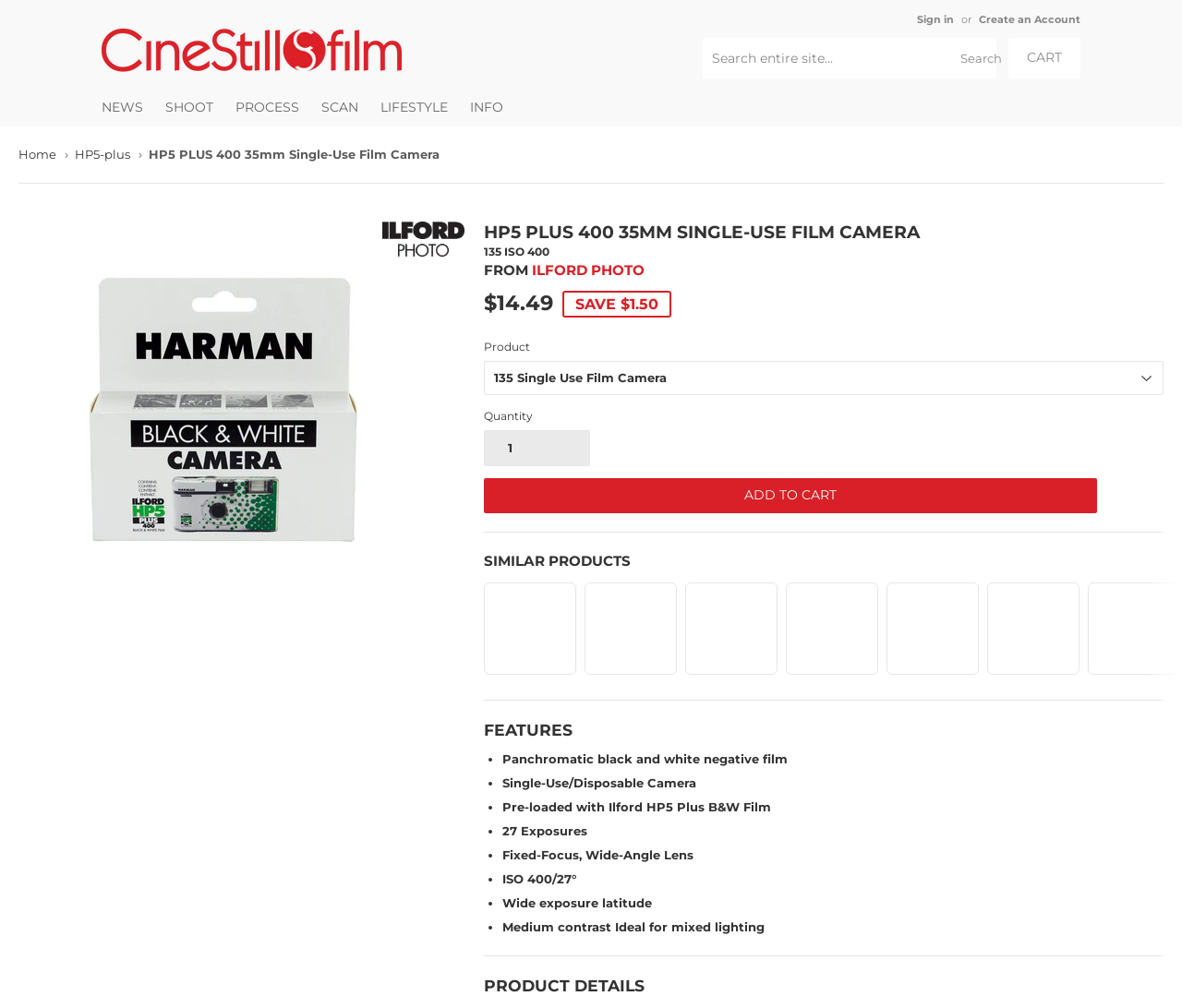Pinpoint the bounding box coordinates for the area that should be clicked to perform the following instruction: "Create an Account".

[0.828, 0.013, 0.914, 0.026]